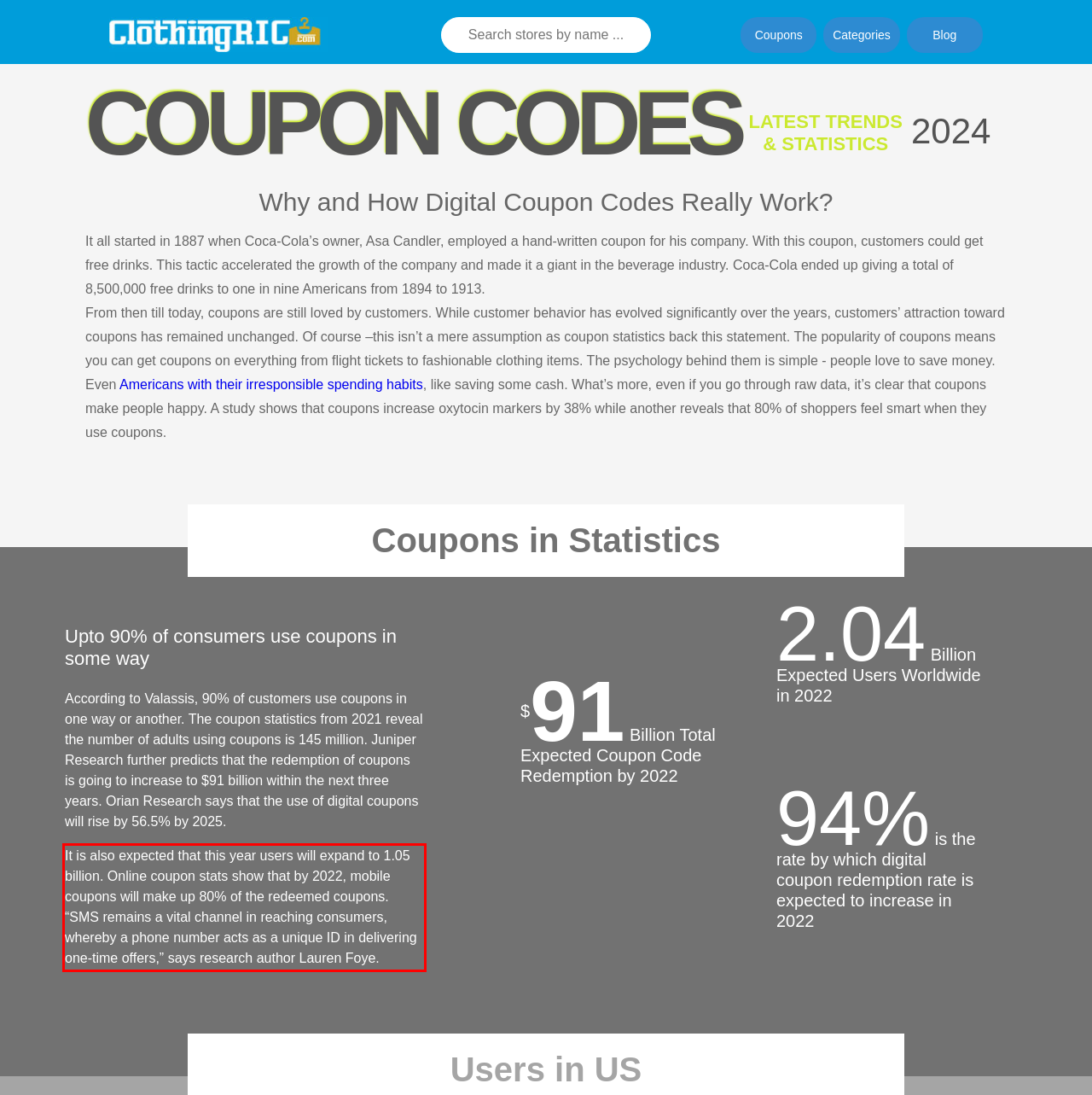Examine the screenshot of the webpage, locate the red bounding box, and perform OCR to extract the text contained within it.

It is also expected that this year users will expand to 1.05 billion. Online coupon stats show that by 2022, mobile coupons will make up 80% of the redeemed coupons. “SMS remains a vital channel in reaching consumers, whereby a phone number acts as a unique ID in delivering one-time offers,” says research author Lauren Foye.